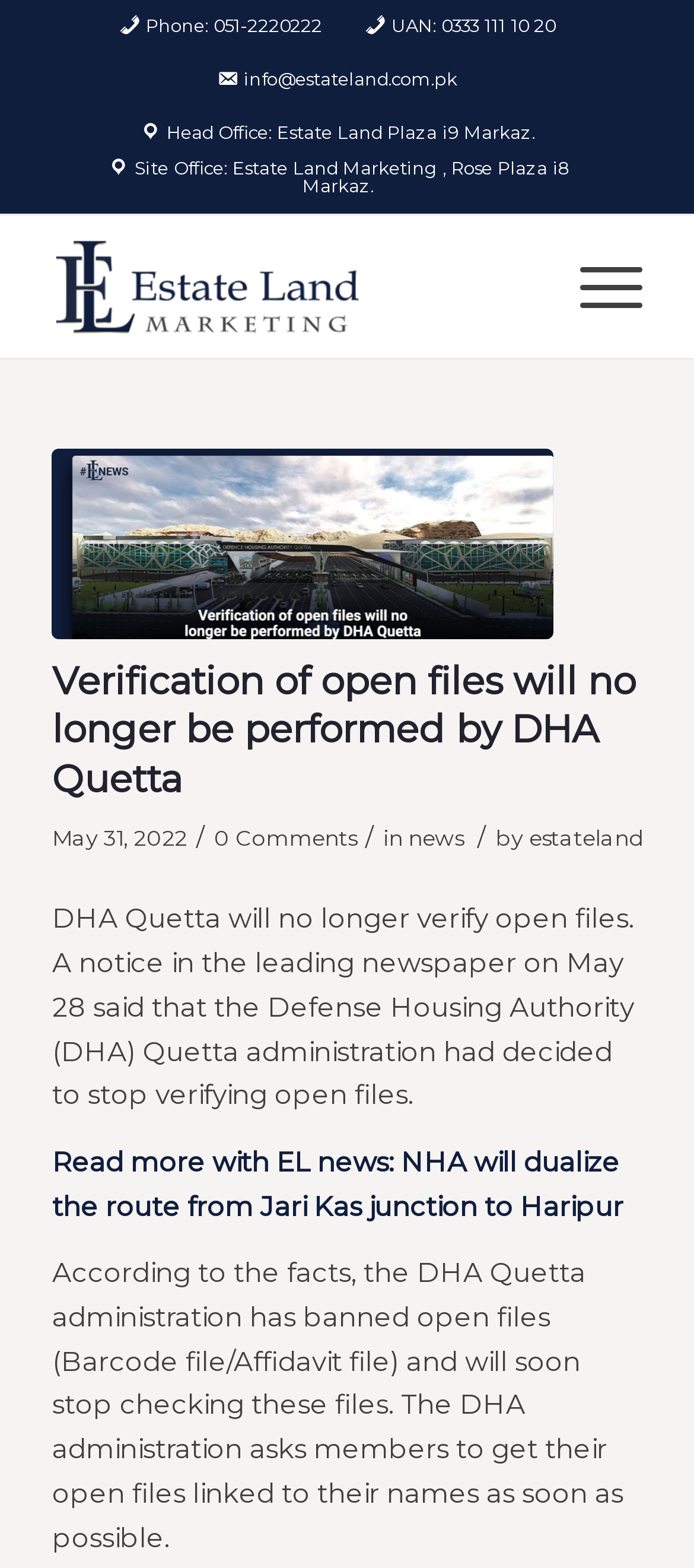Please pinpoint the bounding box coordinates for the region I should click to adhere to this instruction: "Call the phone number".

[0.21, 0.009, 0.464, 0.024]